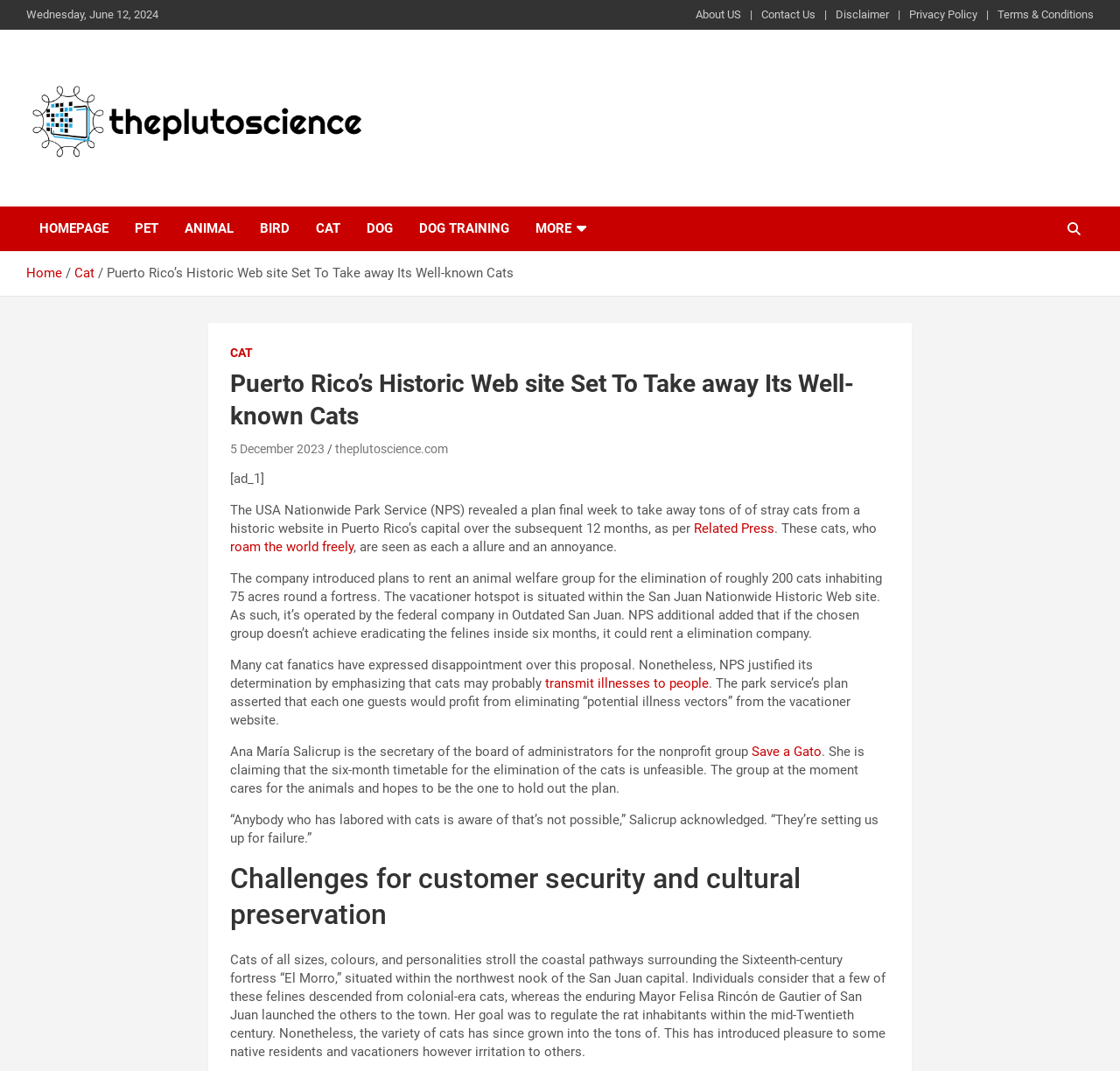Please specify the bounding box coordinates of the clickable section necessary to execute the following command: "Check the 'Disclaimer'".

[0.746, 0.007, 0.794, 0.021]